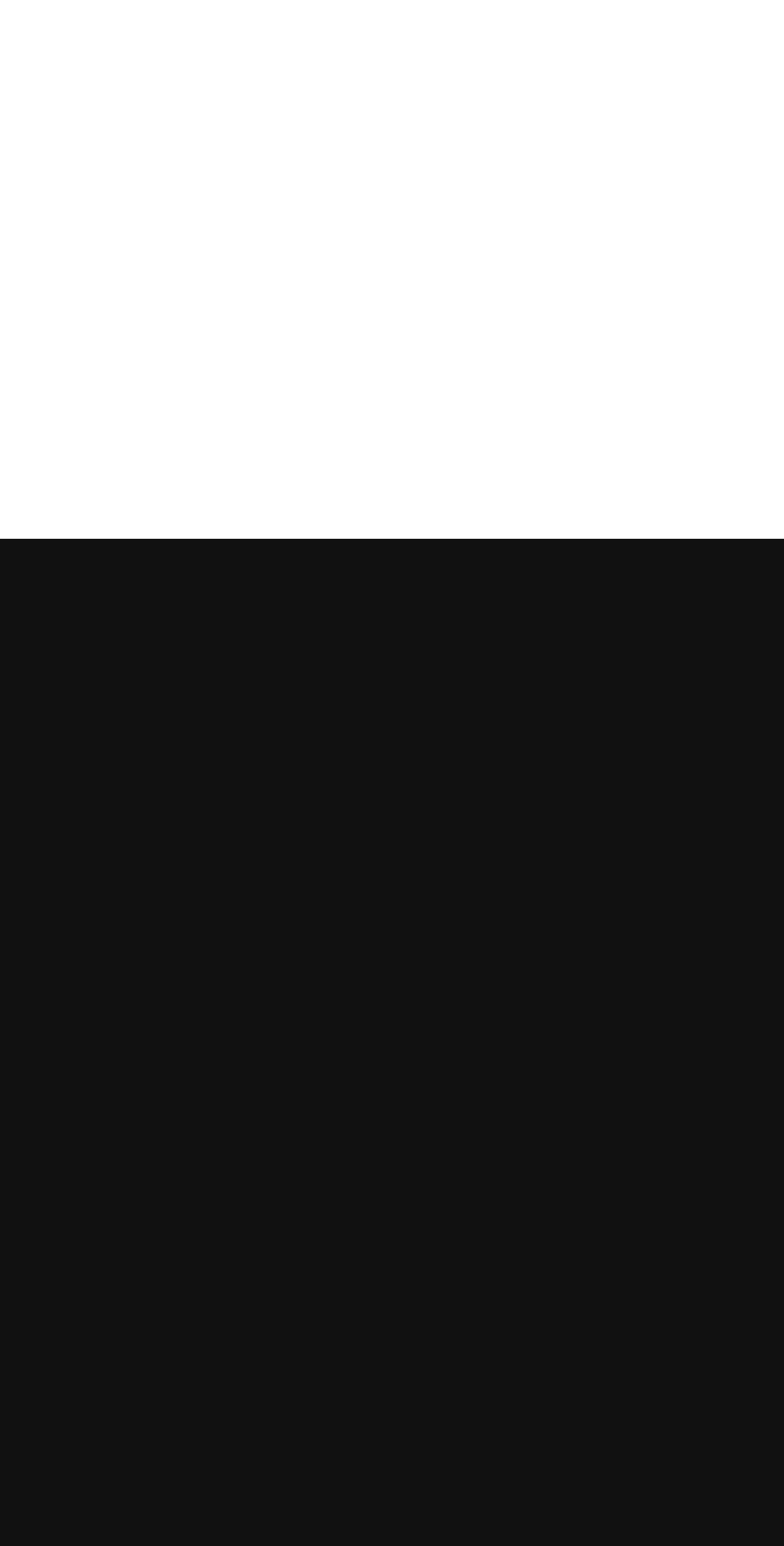Please provide the bounding box coordinates for the element that needs to be clicked to perform the instruction: "Click on TESSUTI PATTERNS UK link". The coordinates must consist of four float numbers between 0 and 1, formatted as [left, top, right, bottom].

[0.064, 0.427, 0.577, 0.475]